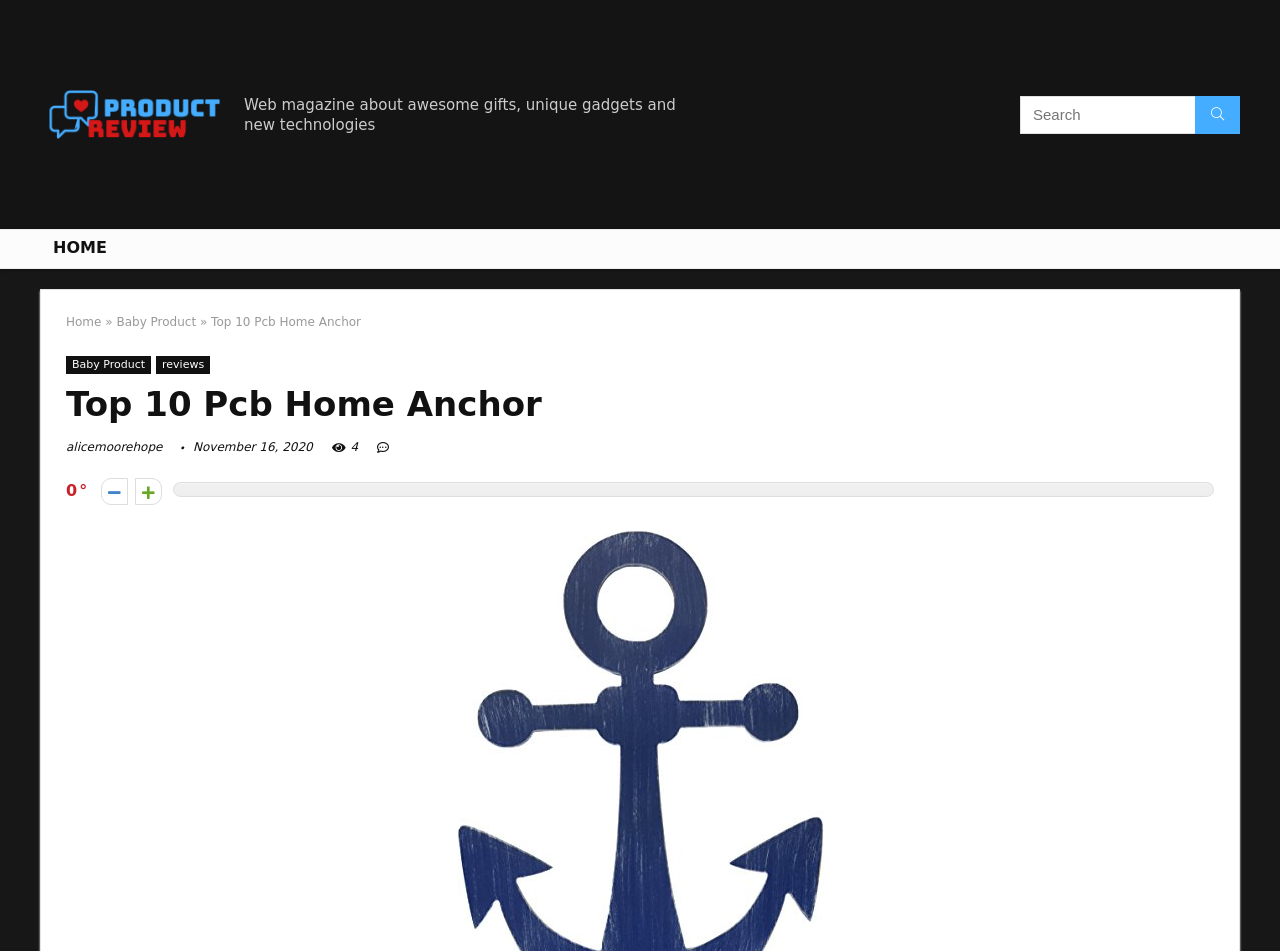Could you provide the bounding box coordinates for the portion of the screen to click to complete this instruction: "go to home page"?

[0.031, 0.242, 0.094, 0.282]